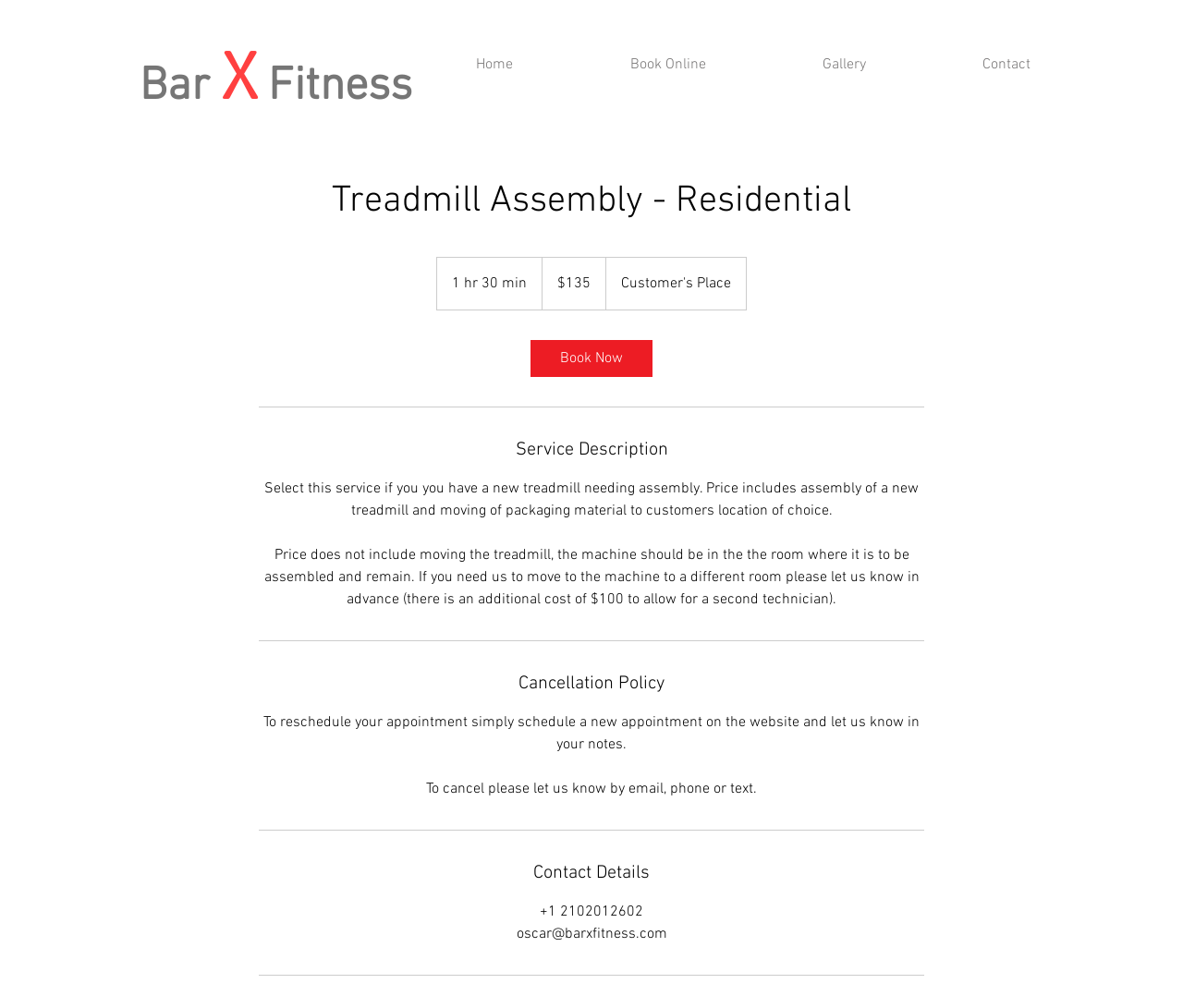Determine the bounding box coordinates of the element's region needed to click to follow the instruction: "Book an appointment". Provide these coordinates as four float numbers between 0 and 1, formatted as [left, top, right, bottom].

[0.448, 0.337, 0.552, 0.374]